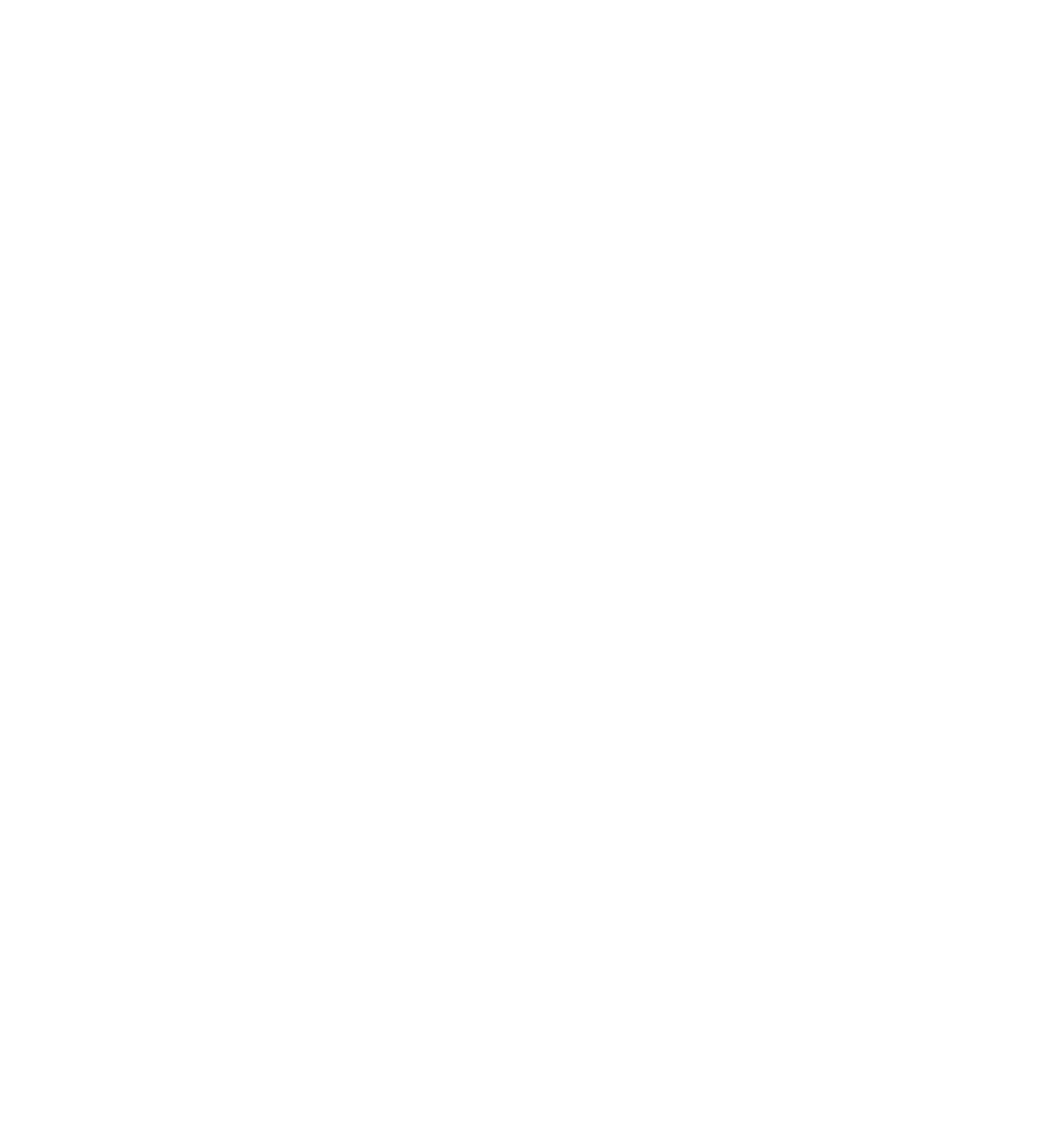What is the name of the university mentioned?
Using the image provided, answer with just one word or phrase.

The Open University